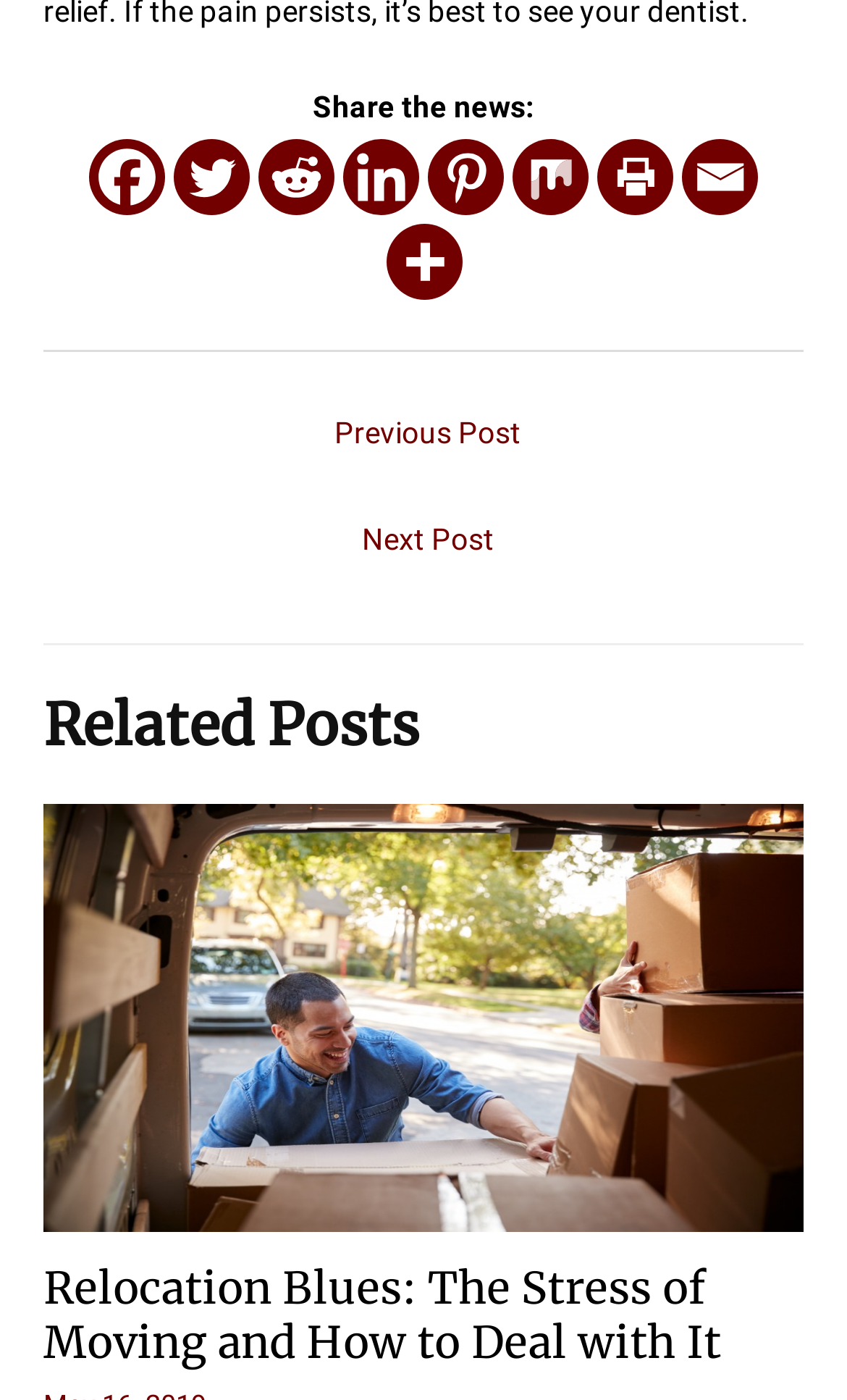Determine the bounding box for the UI element that matches this description: "aria-label="Print" title="Print"".

[0.705, 0.099, 0.795, 0.153]